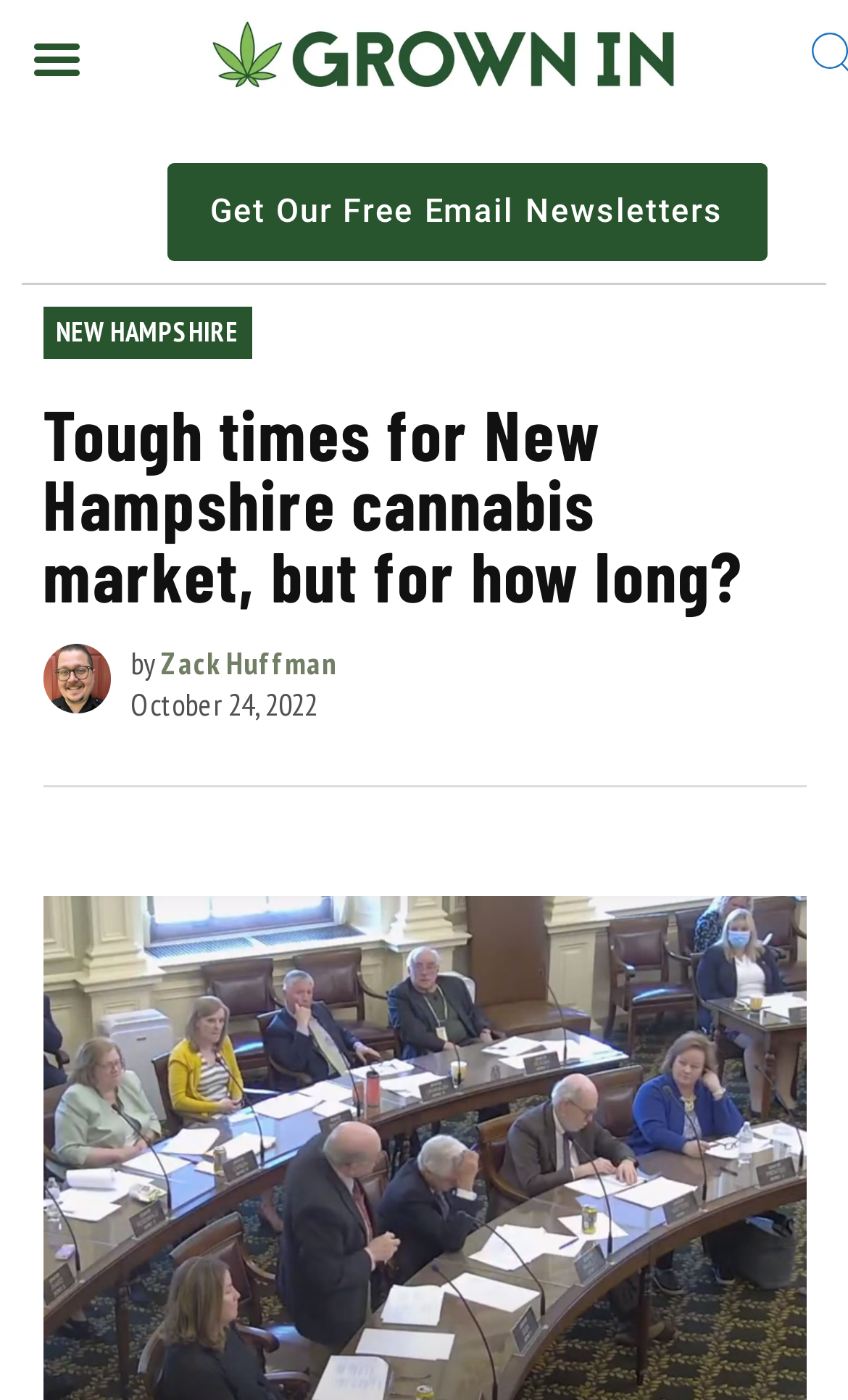What is the topic of the article?
Based on the screenshot, give a detailed explanation to answer the question.

The topic of the article can be inferred from the header section of the webpage, where it says 'Tough times for New Hampshire cannabis market, but for how long?' which suggests that the article is discussing the challenges faced by the cannabis market in New Hampshire.